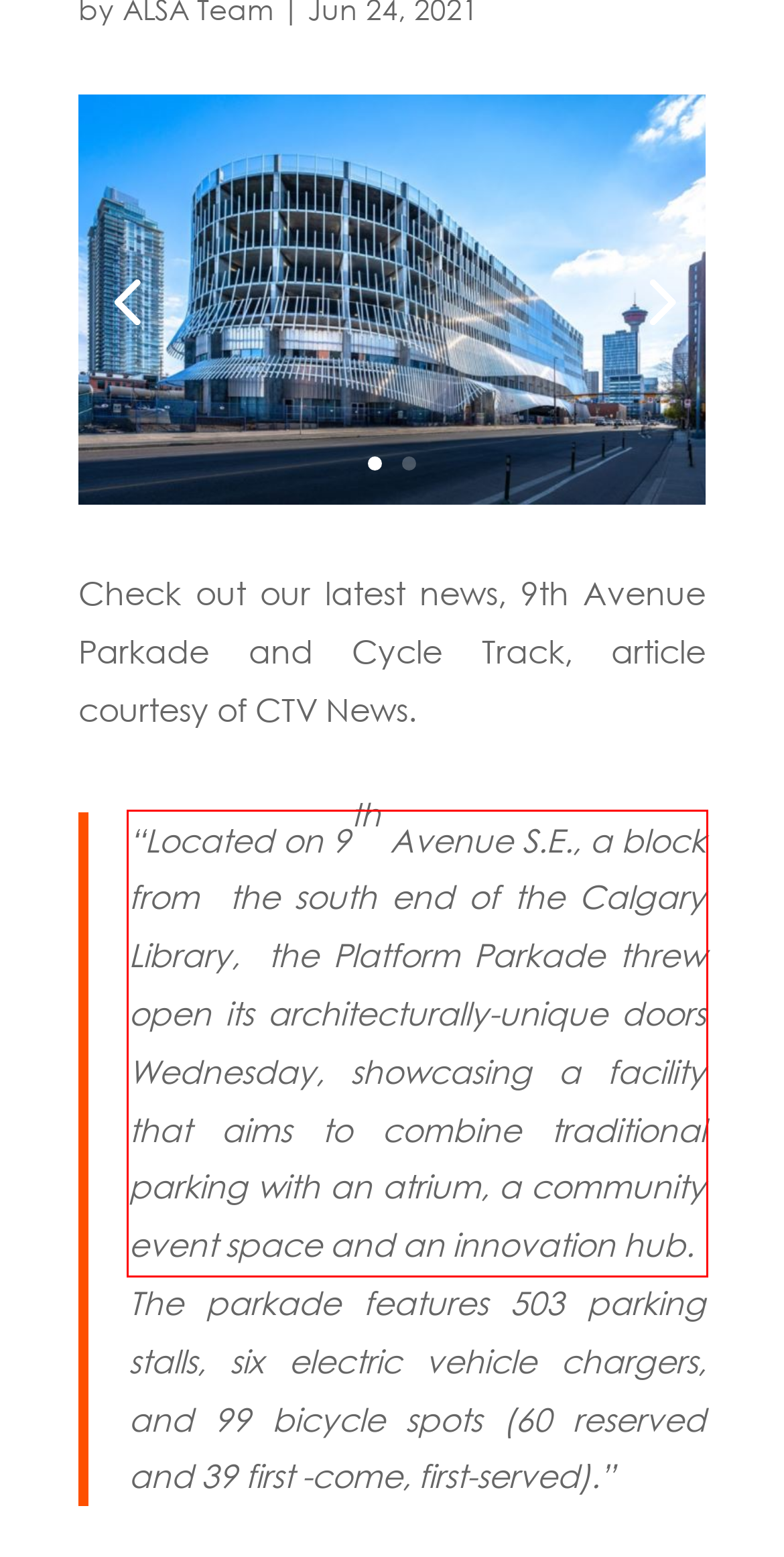With the provided screenshot of a webpage, locate the red bounding box and perform OCR to extract the text content inside it.

“Located on 9th Avenue S.E., a block from the south end of the Calgary Library, the Platform Parkade threw open its architecturally-unique doors Wednesday, showcasing a facility that aims to combine traditional parking with an atrium, a community event space and an innovation hub.